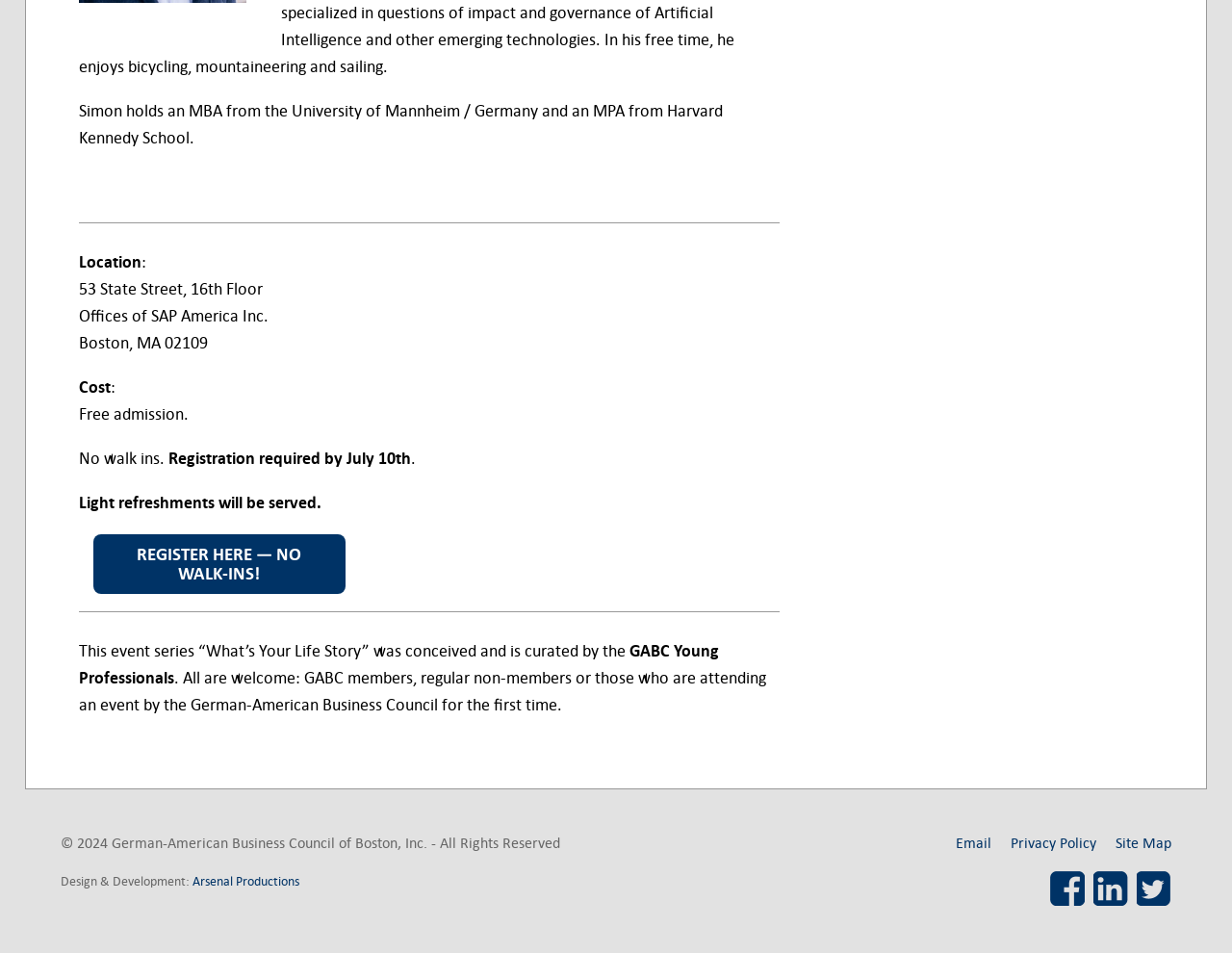What is the address of the event location?
Please craft a detailed and exhaustive response to the question.

The address is mentioned in the text as '53 State Street, 16th Floor' which is part of the 'Offices of SAP America Inc.' in Boston, MA 02109.